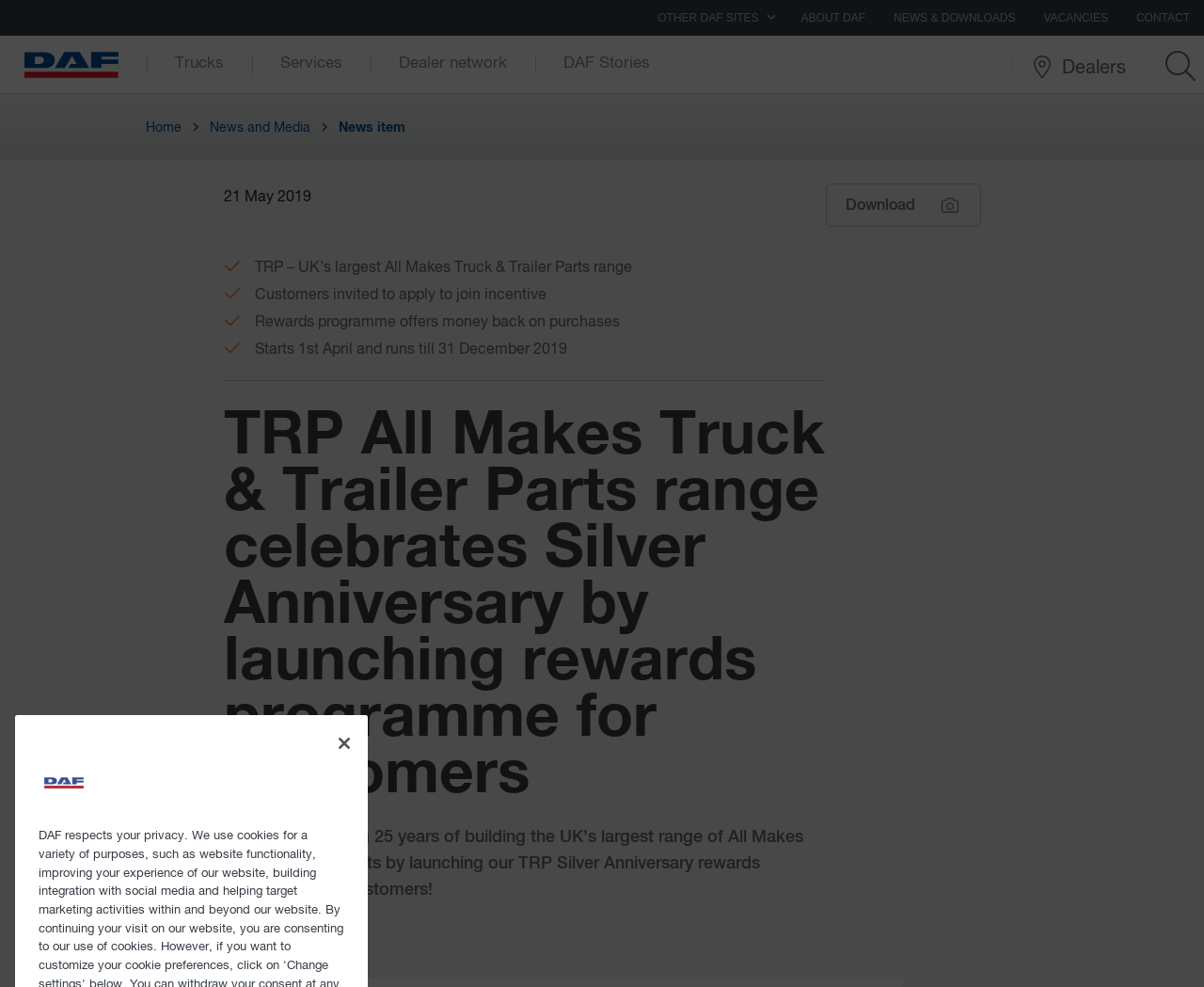Identify the bounding box coordinates for the element you need to click to achieve the following task: "Click on ABOUT DAF". Provide the bounding box coordinates as four float numbers between 0 and 1, in the form [left, top, right, bottom].

[0.654, 0.0, 0.731, 0.036]